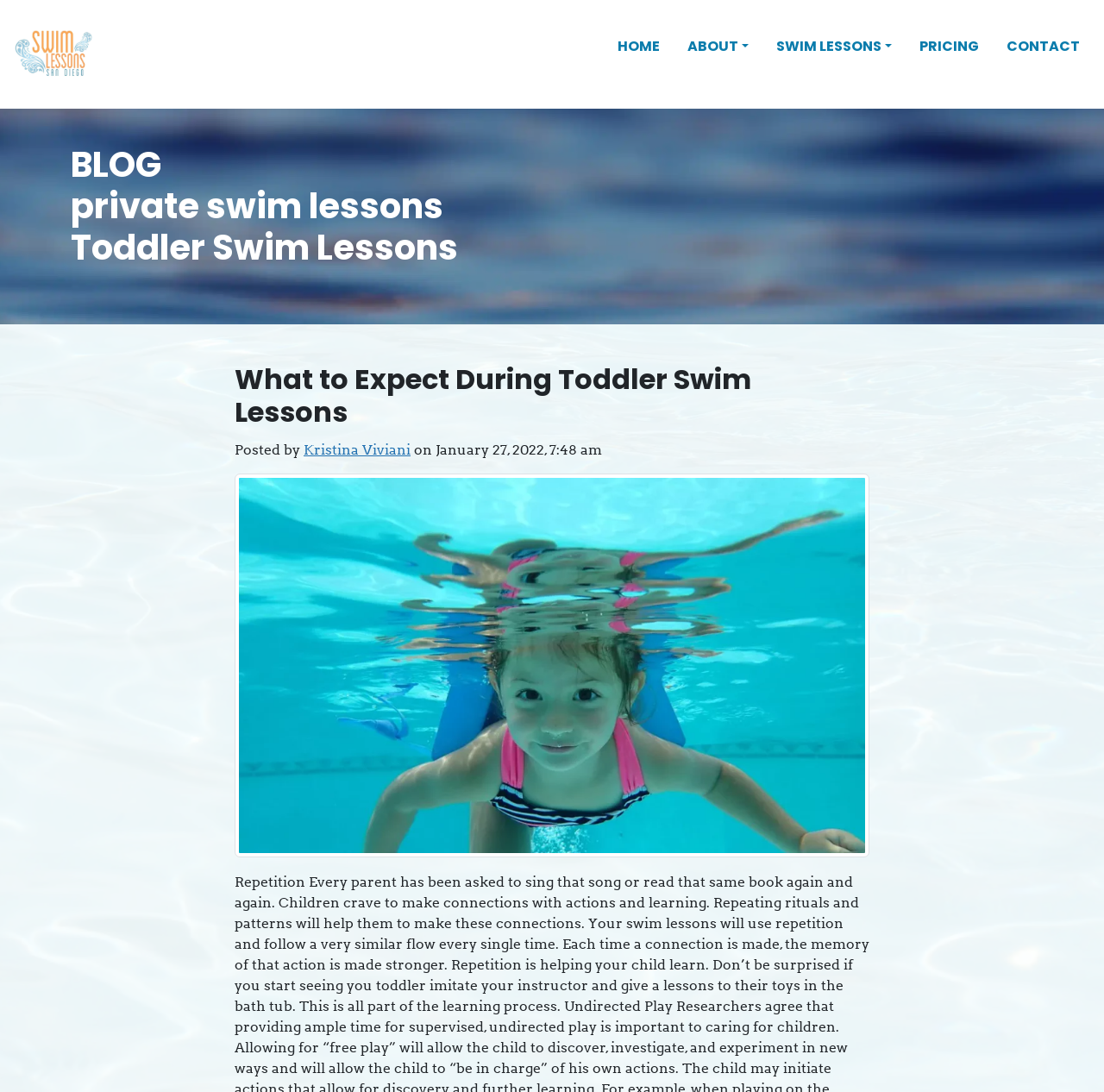Produce an extensive caption that describes everything on the webpage.

The webpage is about swim lessons in San Diego, specifically focusing on toddler swim lessons. At the top left, there is a small link. On the top right, there is a navigation menu with five links: "HOME", "ABOUT", "SWIM LESSONS", "PRICING", and "CONTACT", arranged horizontally from left to right.

Below the navigation menu, there is a heading that reads "BLOG private swim lessons Toddler Swim Lessons", which contains three links: "BLOG", "private swim lessons", and "Toddler Swim Lessons". 

Further down, there is a main heading that reads "What to Expect During Toddler Swim Lessons", which is centered on the page. Below this heading, there is a paragraph with text "Posted by" followed by a link to the author's name, "Kristina Viviani", and the date "January 27, 2022, 7:48 am".

Below the paragraph, there is a large image that takes up most of the page, with the same title as the main heading, "What to Expect During Toddler Swim Lessons".